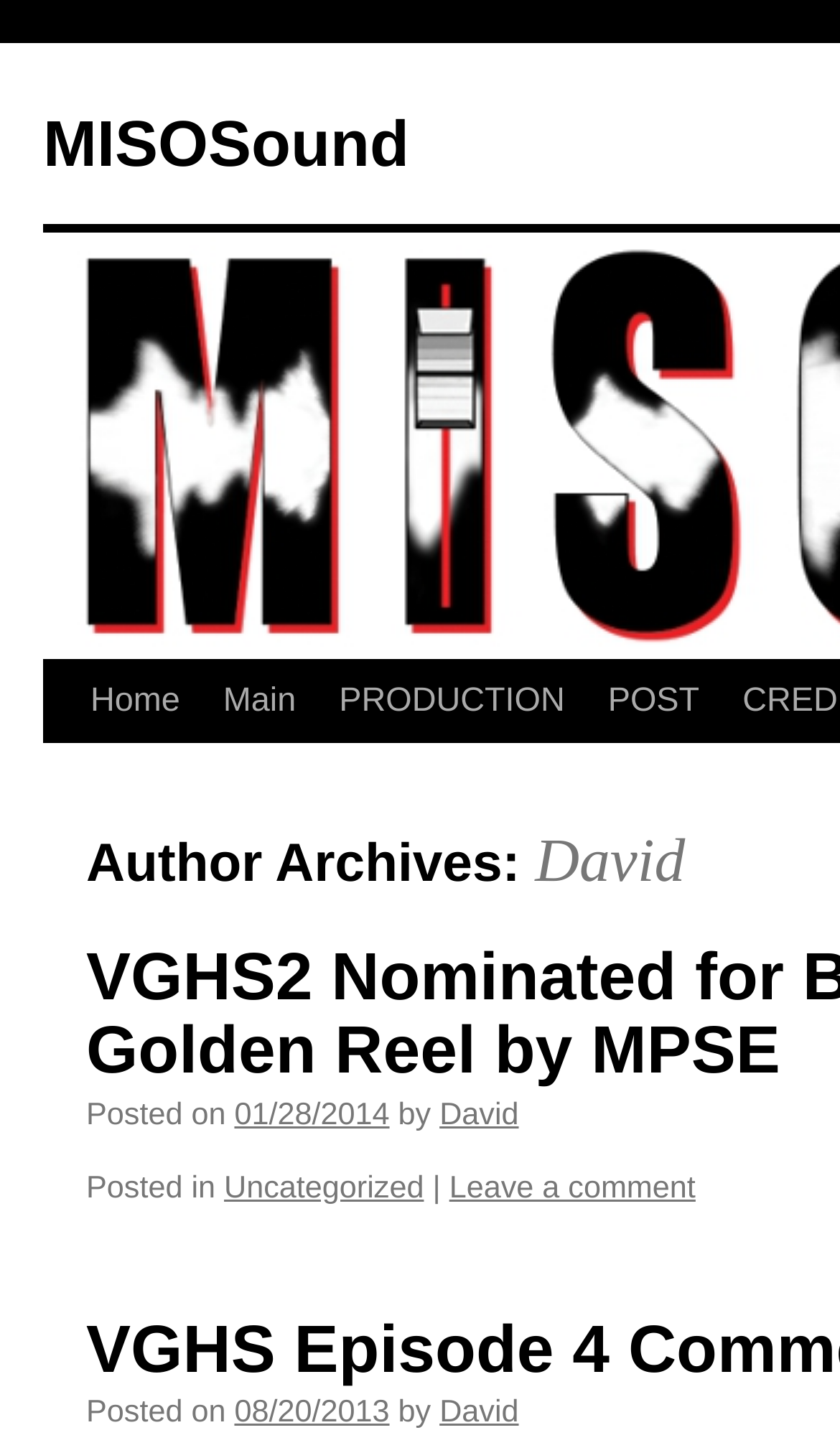Describe every aspect of the webpage in a detailed manner.

The webpage appears to be a personal blog or website, with the title "David | MISOSound" at the top. Below the title, there are several navigation links, including "Skip to content", "Home", "Main", "PRODUCTION", and "POST", which are aligned horizontally and take up a significant portion of the top section of the page.

On the left side of the page, there is a section with two blocks of text, each containing a date, a category, and a link to leave a comment. The first block has the date "01/28/2014", the category "Uncategorized", and a link to leave a comment. The second block has the date "08/20/2013", and is posted by "David".

There is also a link to "David" on the right side of the page, which is likely a profile or about page. Additionally, there is a link to "MISOSound" at the top left corner of the page, which may be a related website or project.

Overall, the webpage has a simple and clean layout, with a focus on navigation and content organization.